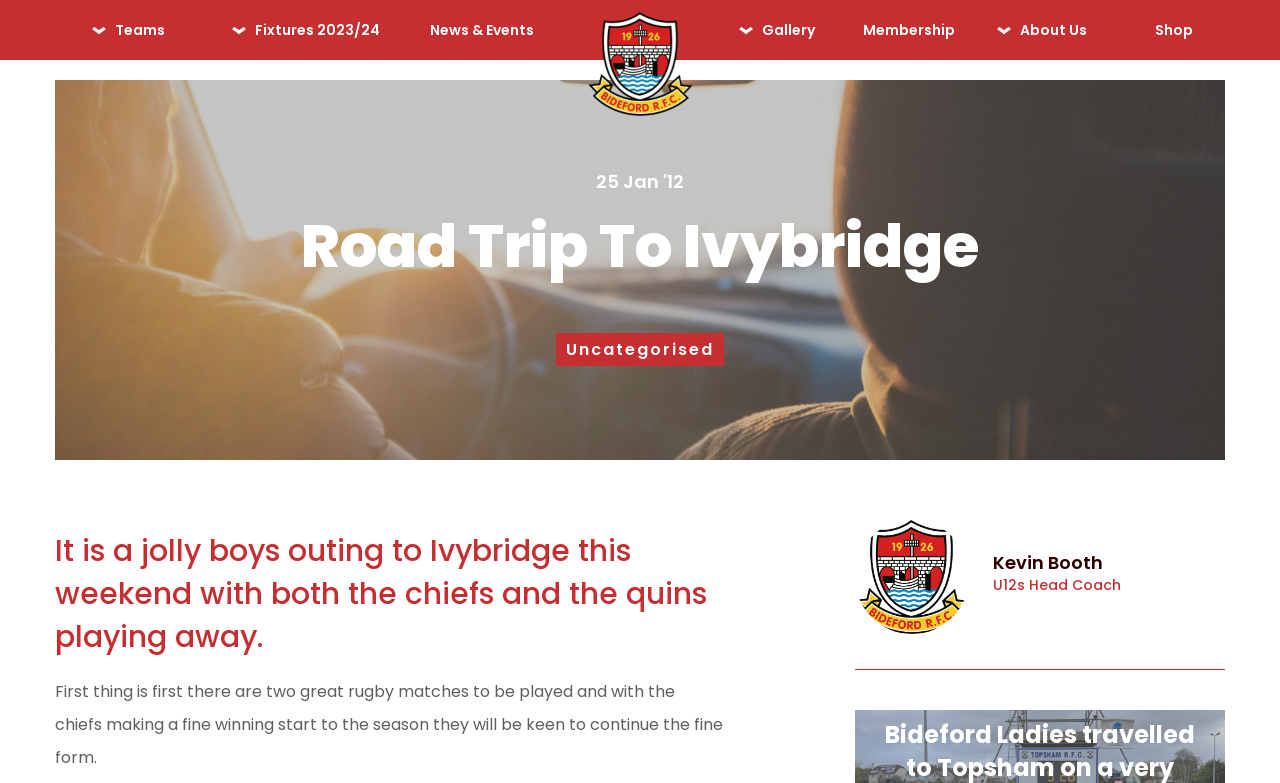What is the name of the section that contains the link 'Our History'?
Analyze the screenshot and provide a detailed answer to the question.

I looked at the links and found that 'Our History' is under the 'About Us' section, so the answer is 'About Us'.